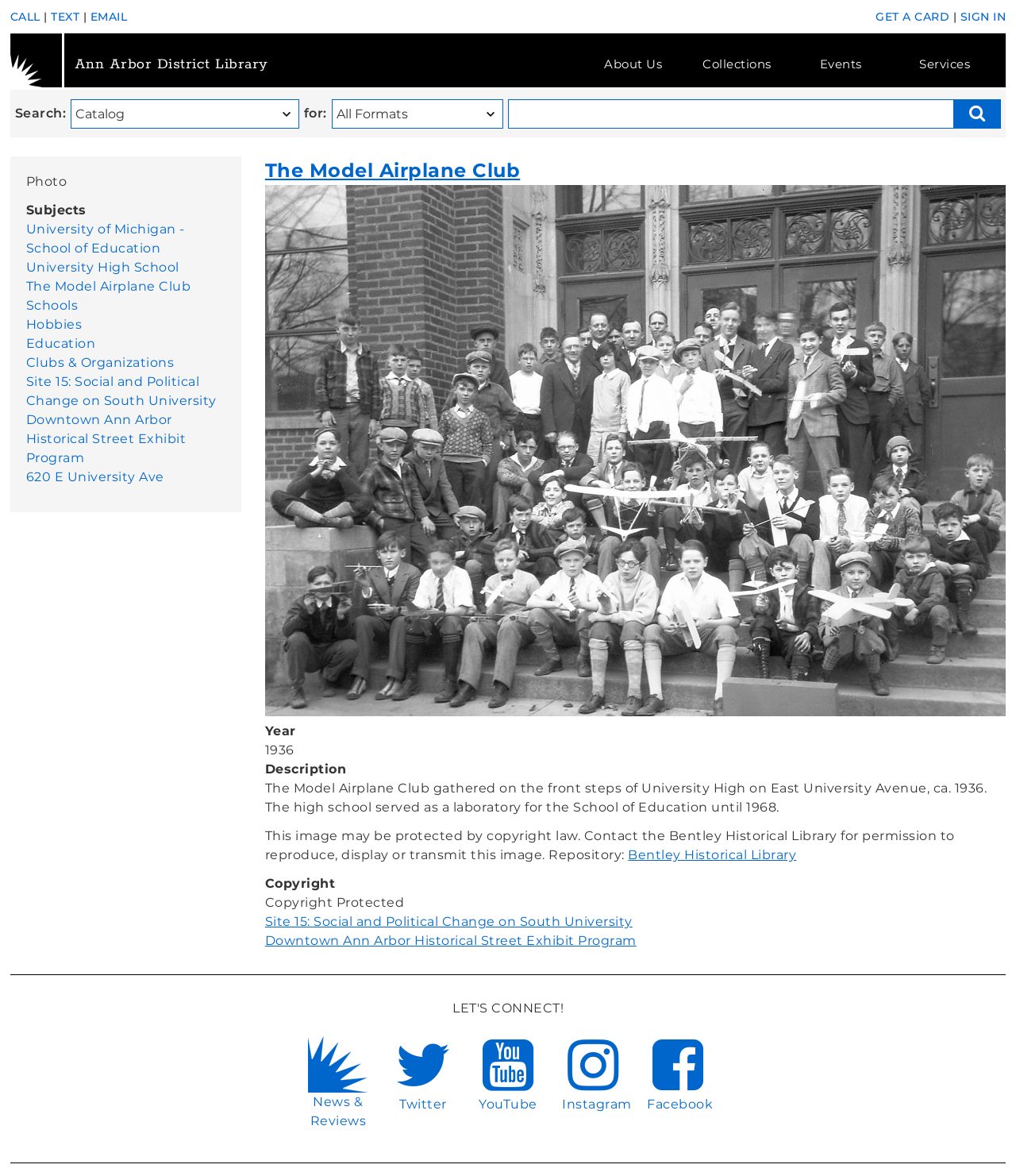What is the year of the image?
Please answer the question with a detailed response using the information from the screenshot.

The year of the image can be found in the main content section of the webpage, where it is mentioned as '1936' in a static text element, which is located near the image.